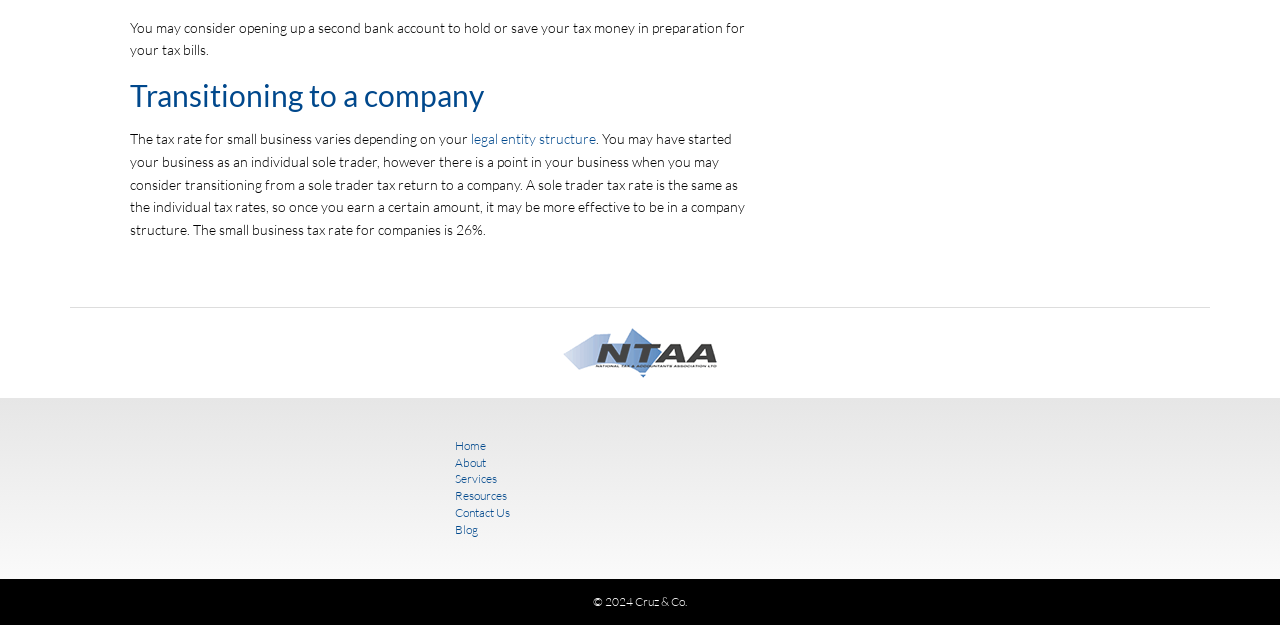What is the purpose of opening a second bank account?
Based on the image, respond with a single word or phrase.

To hold or save tax money